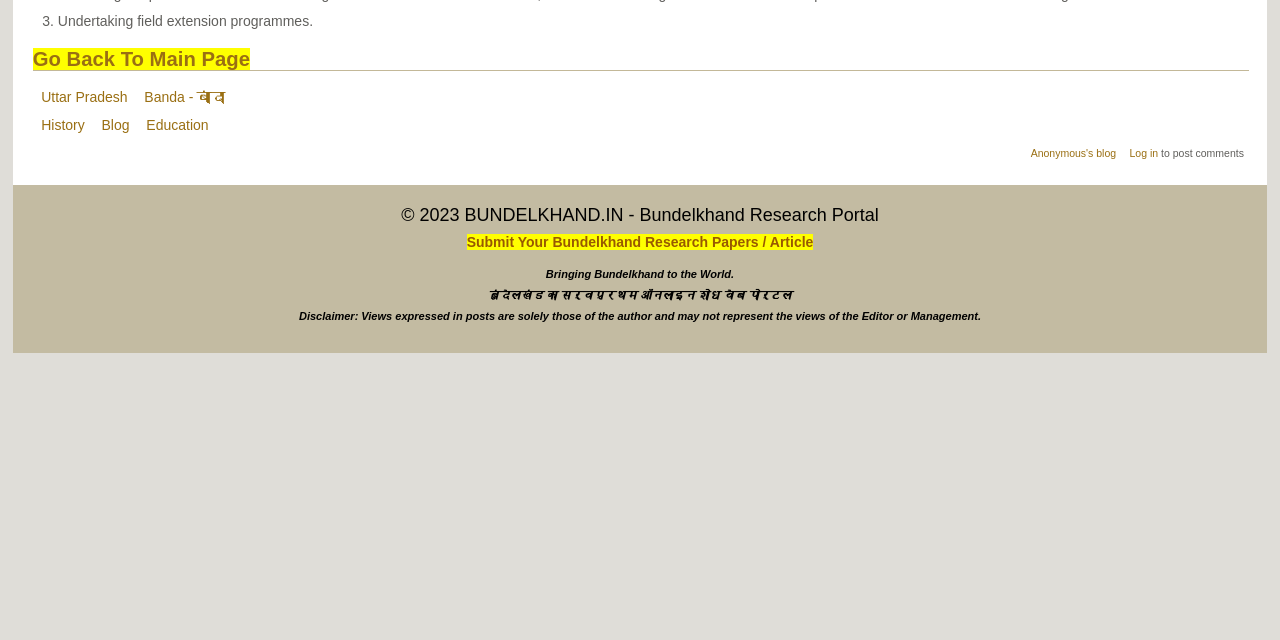Please specify the bounding box coordinates in the format (top-left x, top-left y, bottom-right x, bottom-right y), with all values as floating point numbers between 0 and 1. Identify the bounding box of the UI element described by: Education

[0.114, 0.183, 0.163, 0.208]